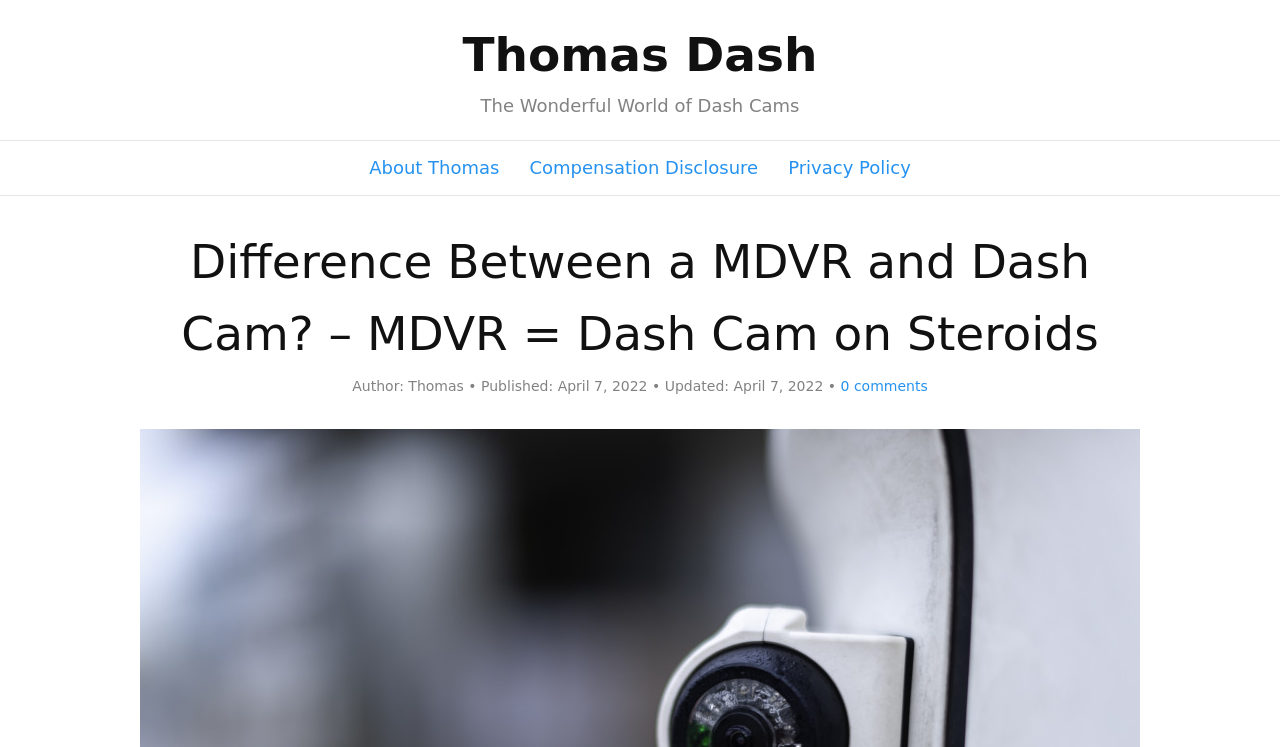Respond with a single word or phrase to the following question:
Who is the author of this article?

Thomas